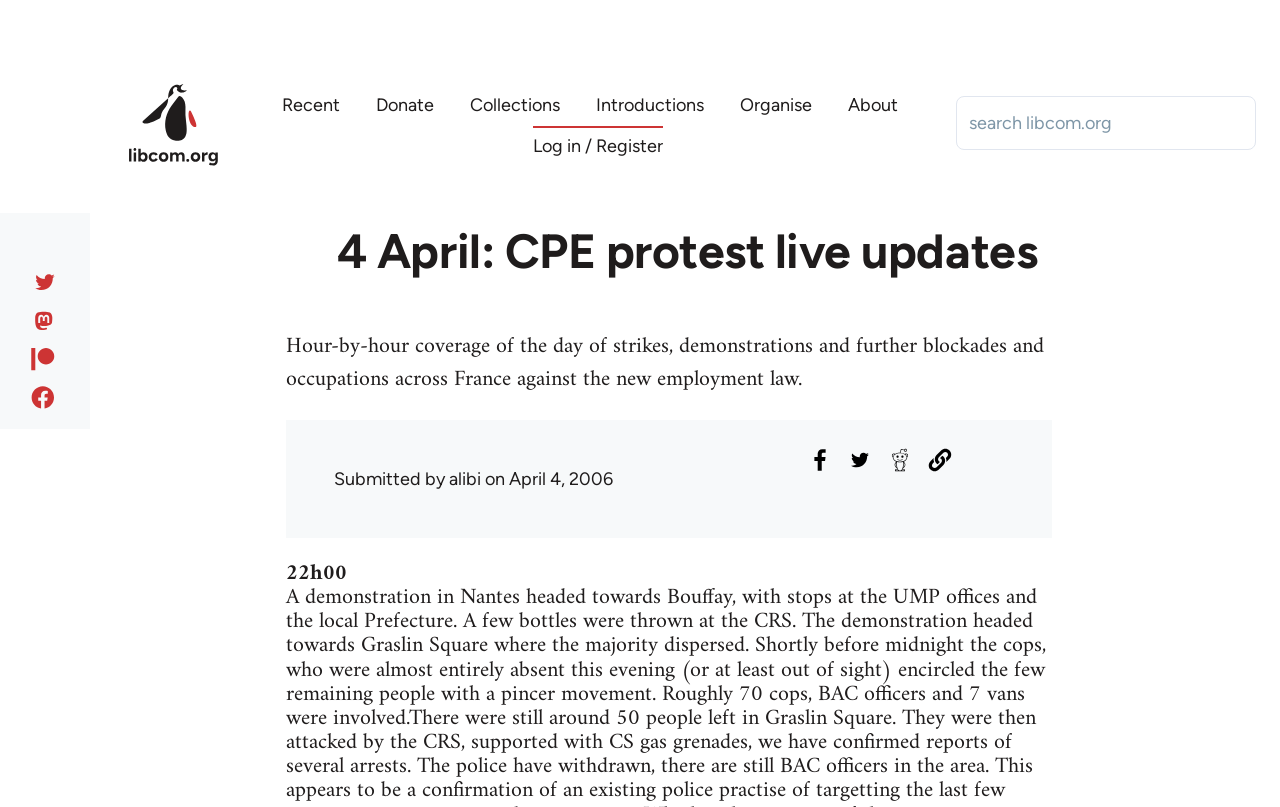Determine the bounding box coordinates for the clickable element required to fulfill the instruction: "Share to Facebook". Provide the coordinates as four float numbers between 0 and 1, i.e., [left, top, right, bottom].

[0.629, 0.55, 0.654, 0.59]